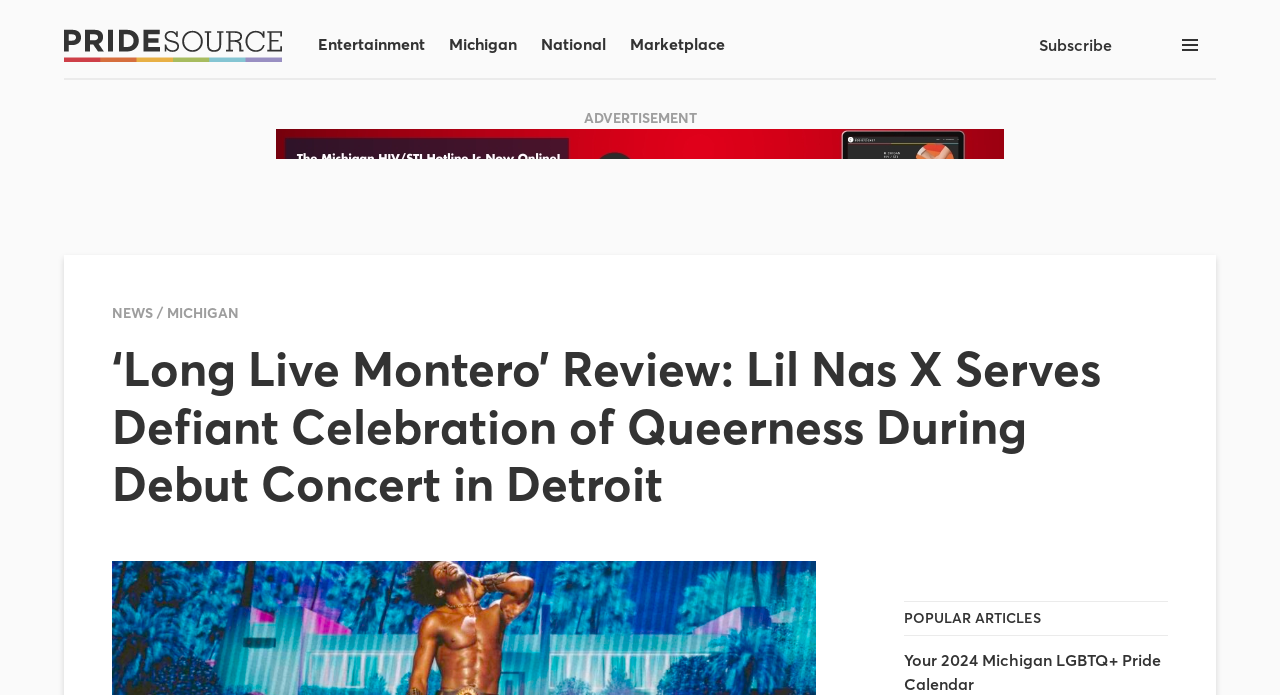What is the category of the article?
Using the visual information, reply with a single word or short phrase.

Entertainment